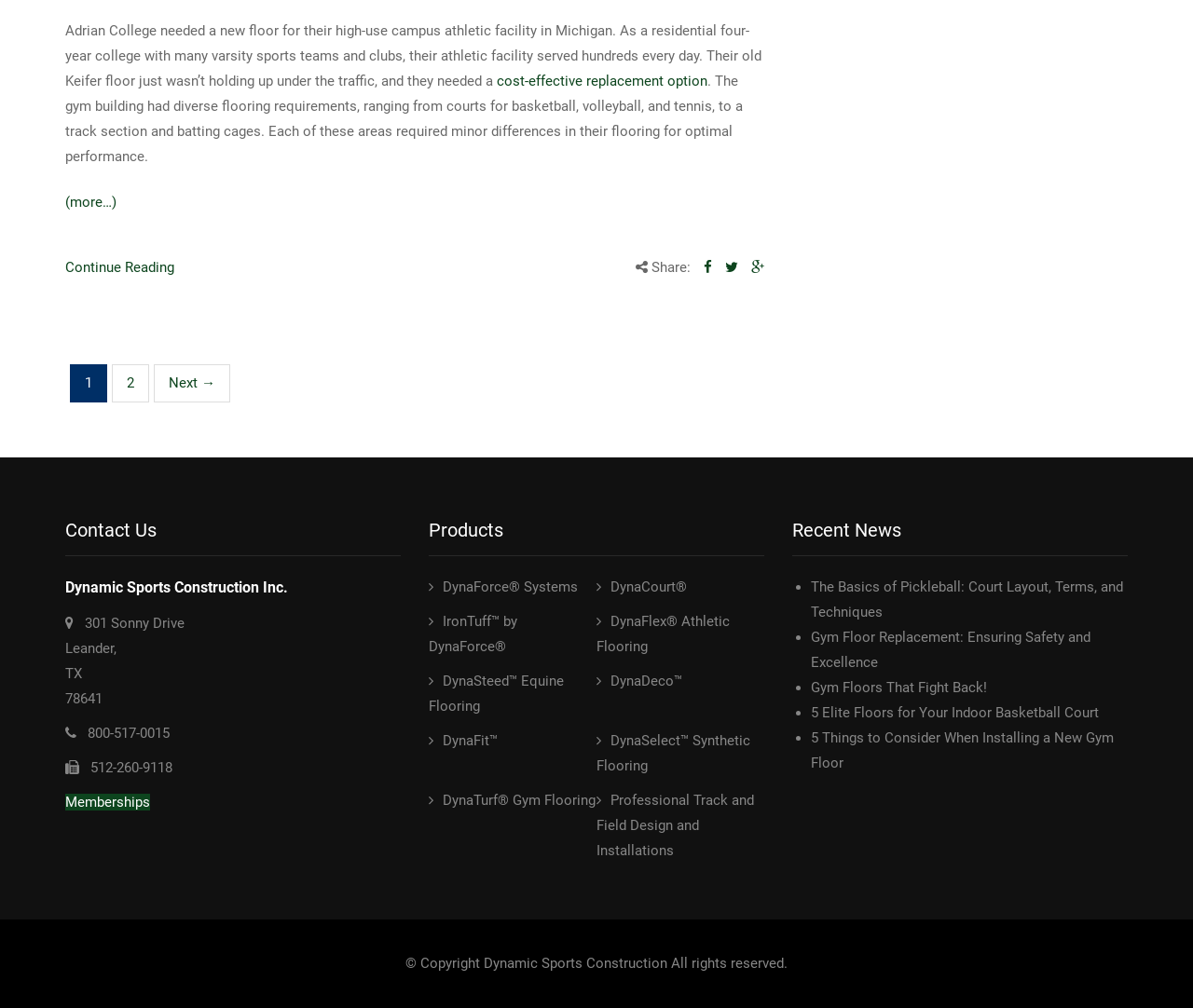Please identify the bounding box coordinates of the region to click in order to complete the given instruction: "Learn about DynaForce Systems". The coordinates should be four float numbers between 0 and 1, i.e., [left, top, right, bottom].

[0.359, 0.574, 0.484, 0.591]